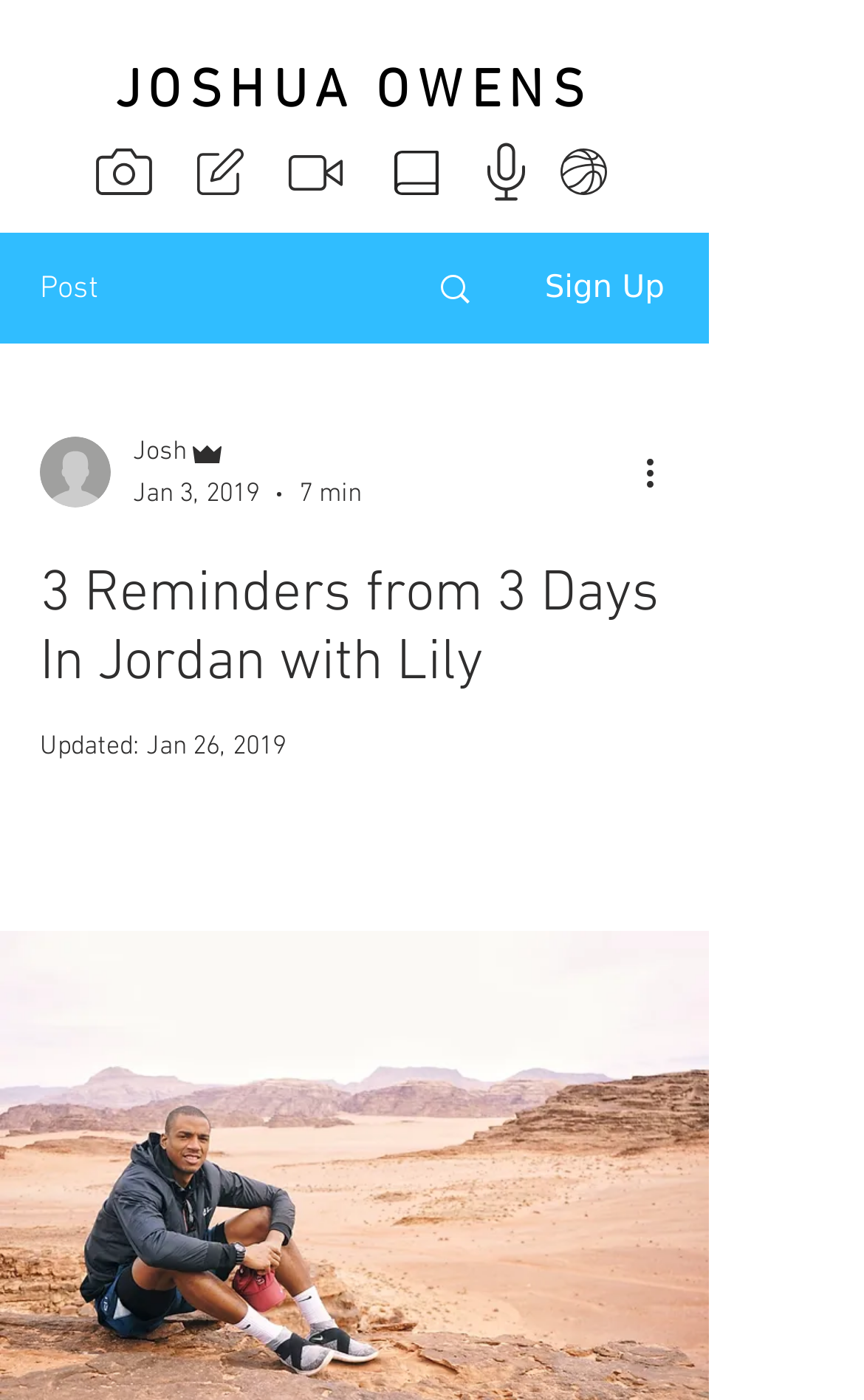What is the topic of the blog post?
We need a detailed and meticulous answer to the question.

The topic of the blog post can be inferred from the title '3 Reminders from 3 Days In Jordan with Lily', which suggests that the post is about a trip to Jordan.